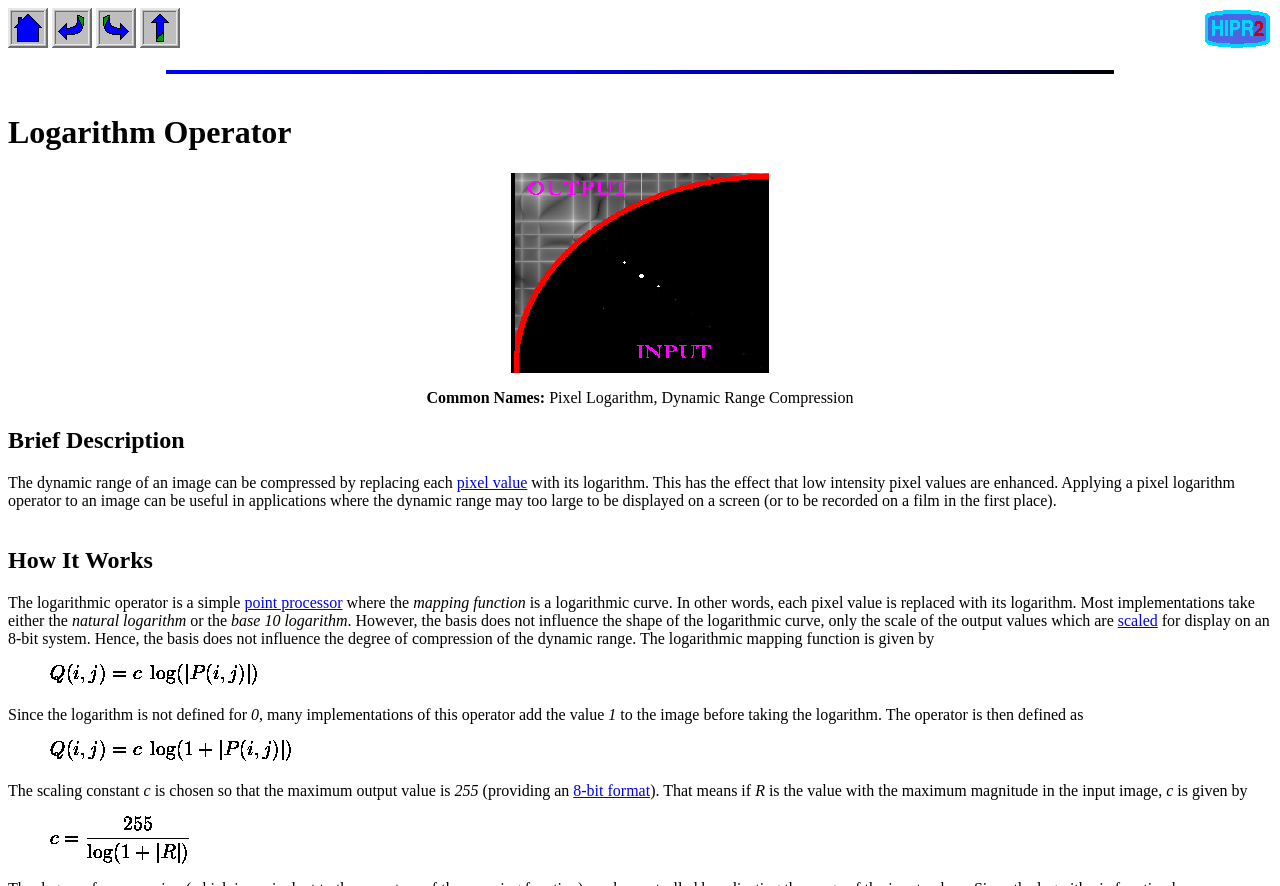What is the purpose of adding a value to the image before taking the logarithm?
Relying on the image, give a concise answer in one word or a brief phrase.

To define the logarithm for zero values